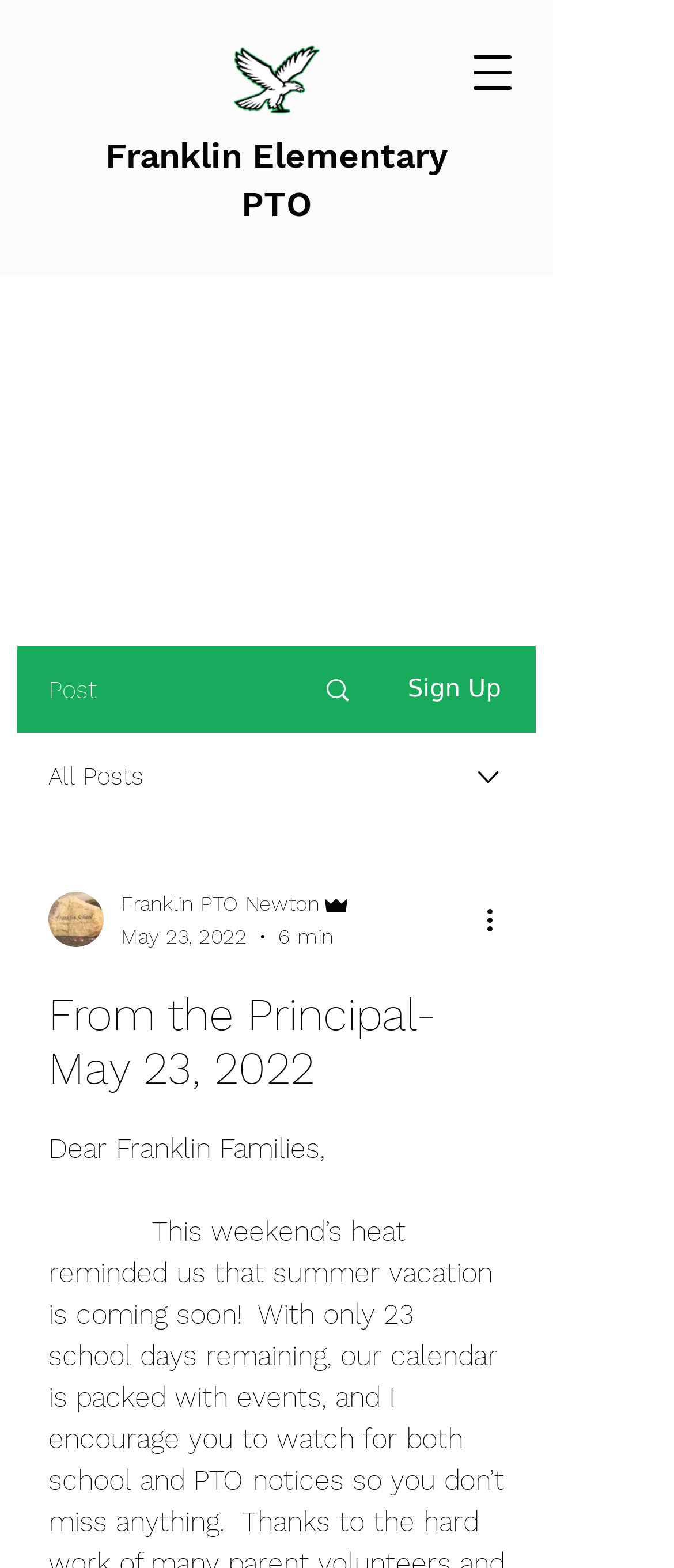Using the information from the screenshot, answer the following question thoroughly:
Who is the author of the post?

I found this answer by looking at the combobox which contains the author's information, specifically the generic element 'Admin'.